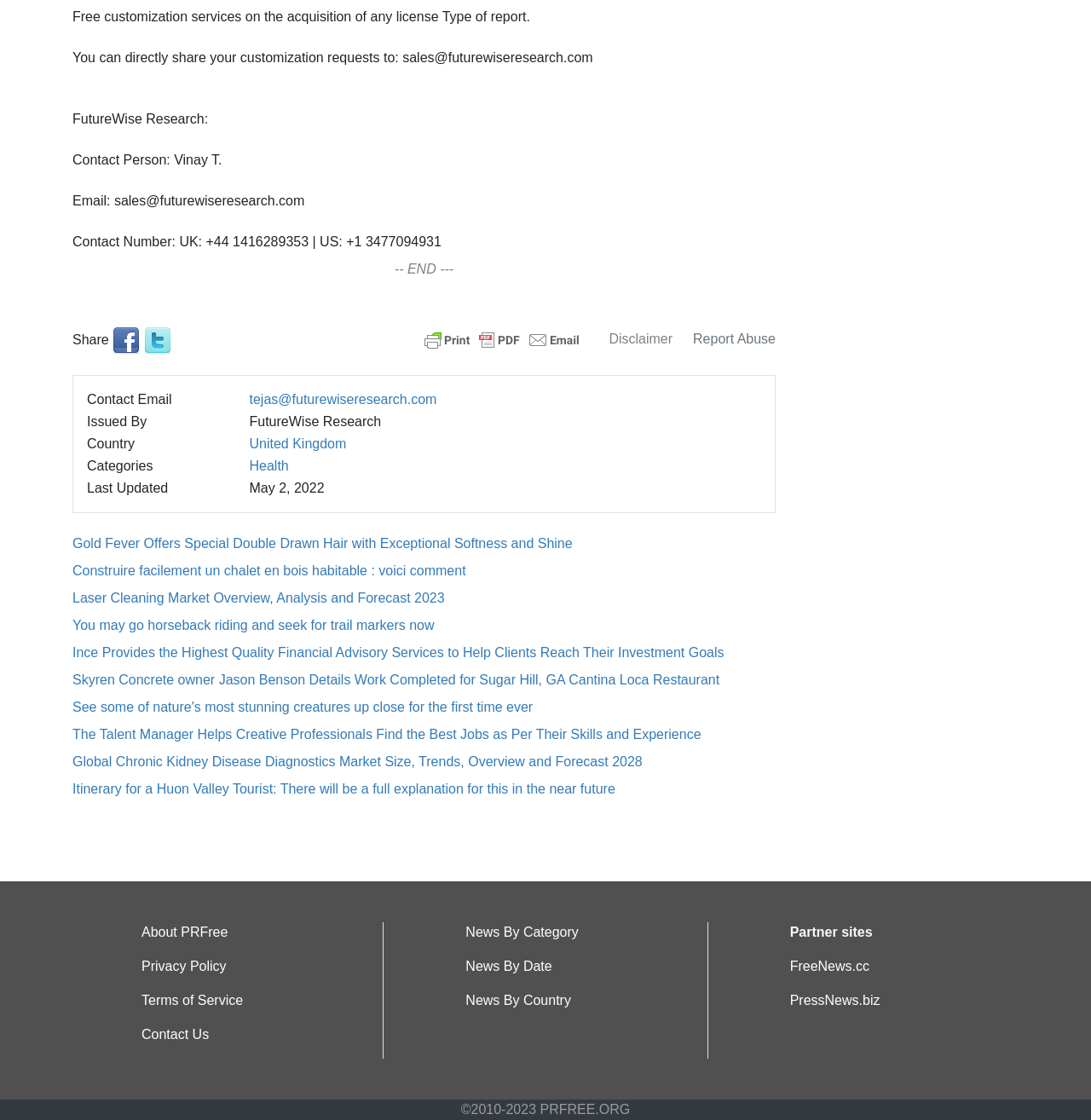Identify the bounding box of the UI element described as follows: "FreeNews.cc". Provide the coordinates as four float numbers in the range of 0 to 1 [left, top, right, bottom].

[0.724, 0.856, 0.797, 0.869]